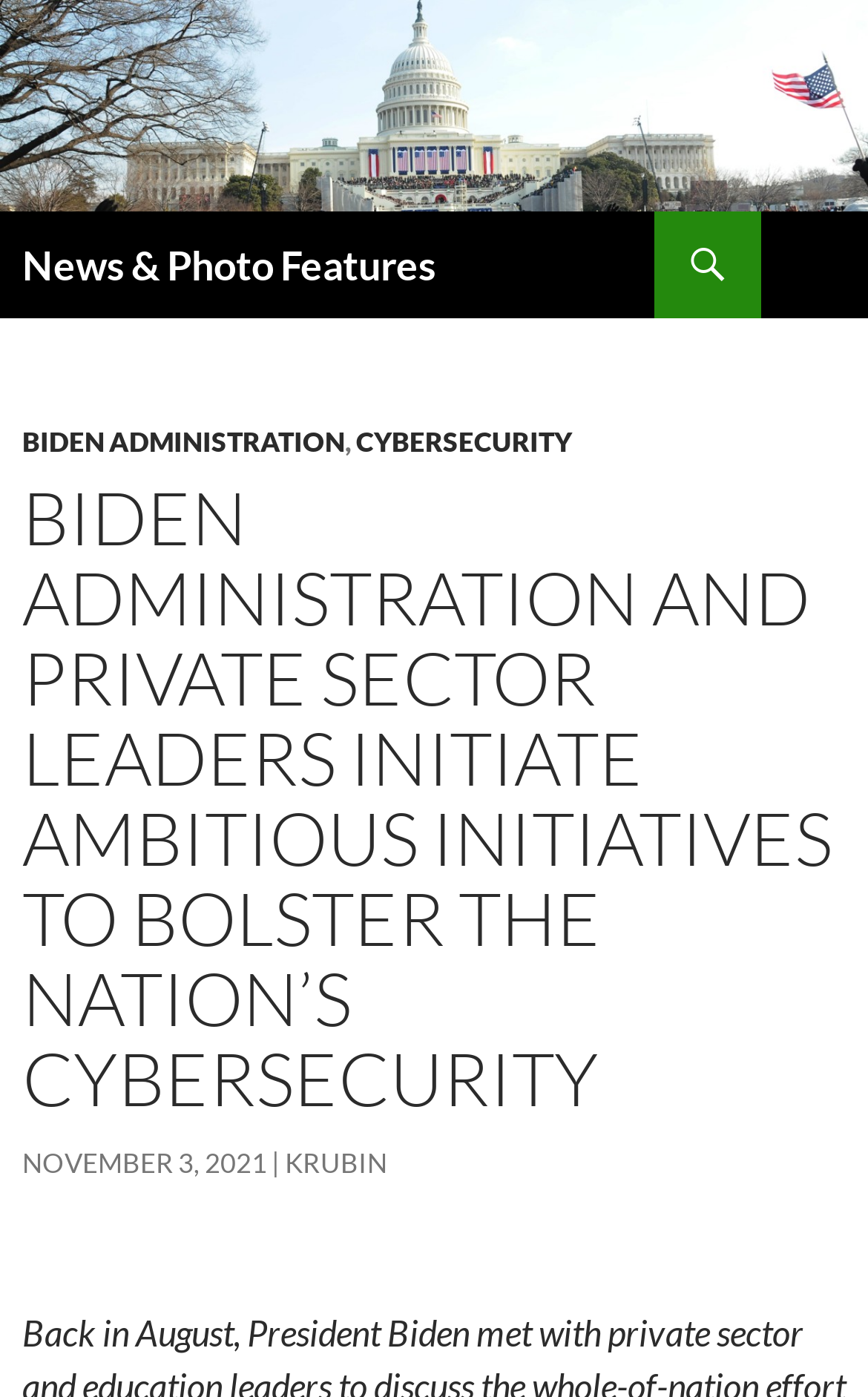Please determine the bounding box coordinates for the element with the description: "alt="News & Photo Features"".

[0.0, 0.057, 1.0, 0.087]